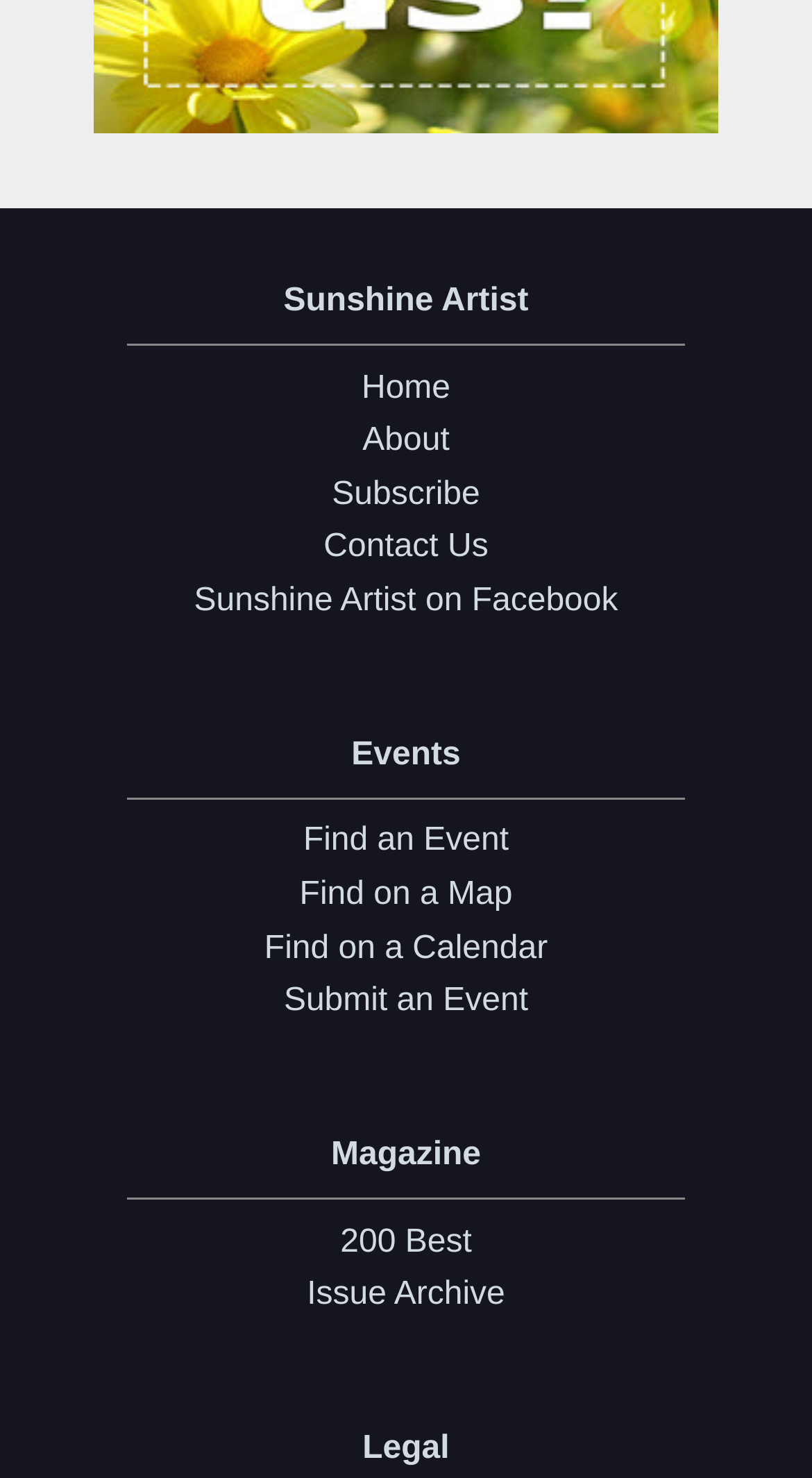Please find the bounding box coordinates of the element that needs to be clicked to perform the following instruction: "contact us". The bounding box coordinates should be four float numbers between 0 and 1, represented as [left, top, right, bottom].

[0.041, 0.353, 0.959, 0.389]